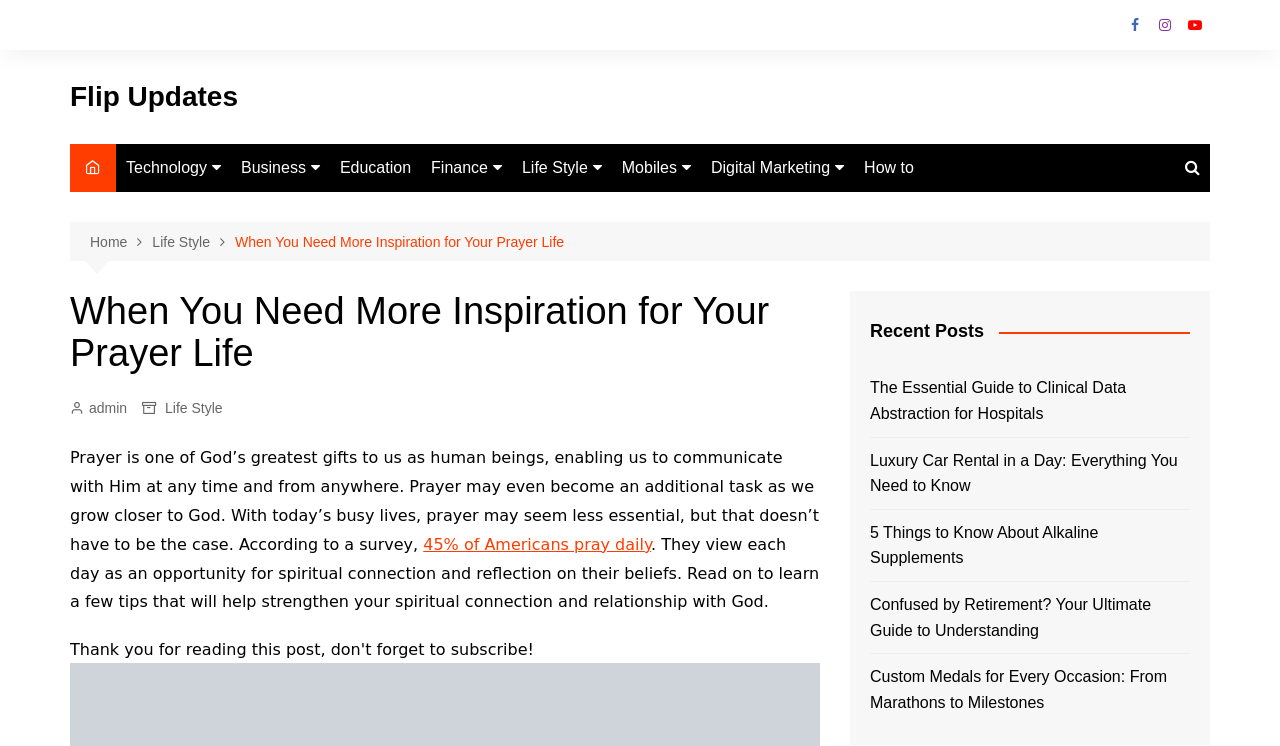Please locate the clickable area by providing the bounding box coordinates to follow this instruction: "Read about 'My COVID Story'".

None